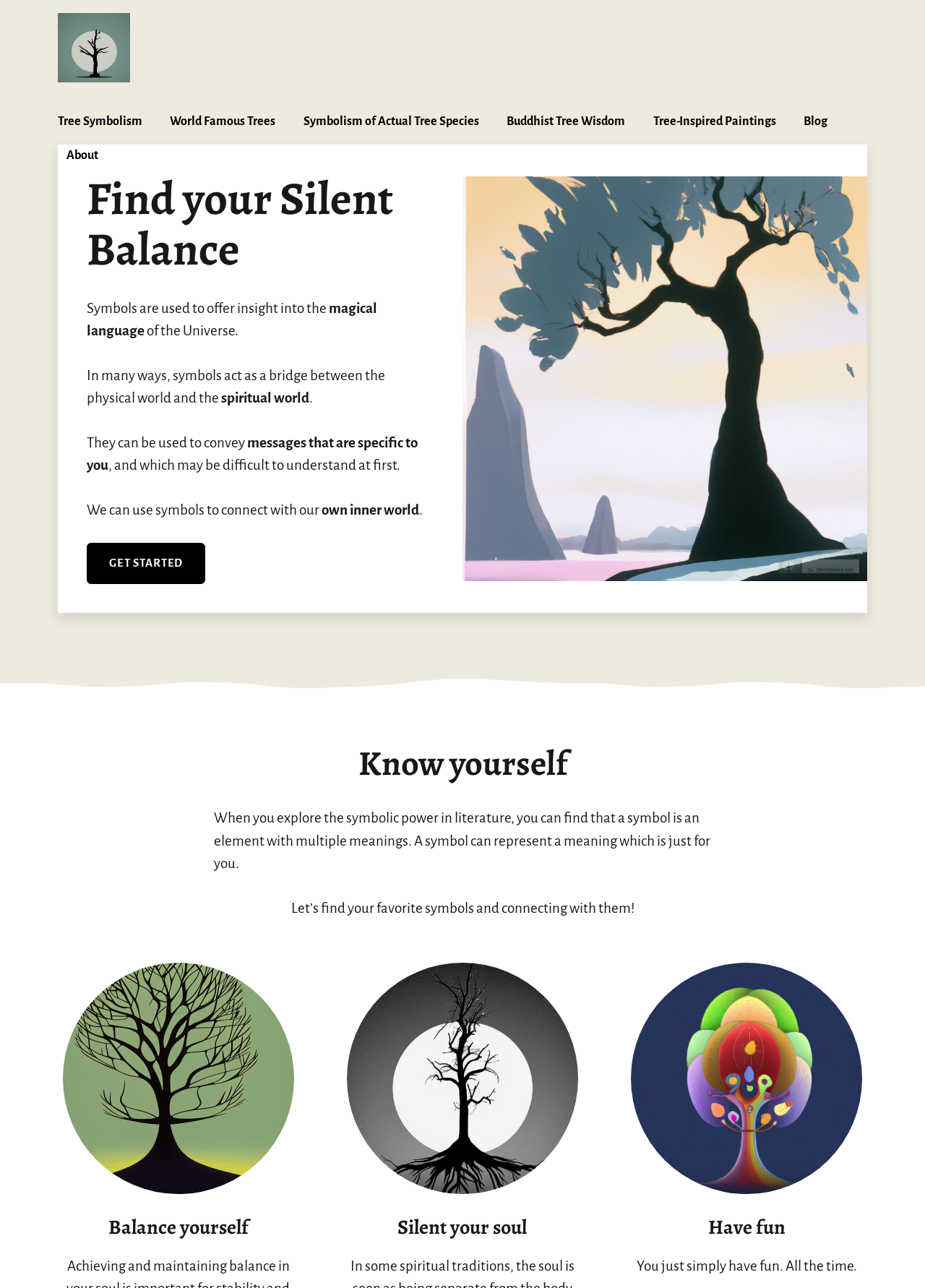Find the bounding box coordinates for the element that must be clicked to complete the instruction: "Read about 'Silent your soul'". The coordinates should be four float numbers between 0 and 1, indicated as [left, top, right, bottom].

[0.37, 0.944, 0.63, 0.963]